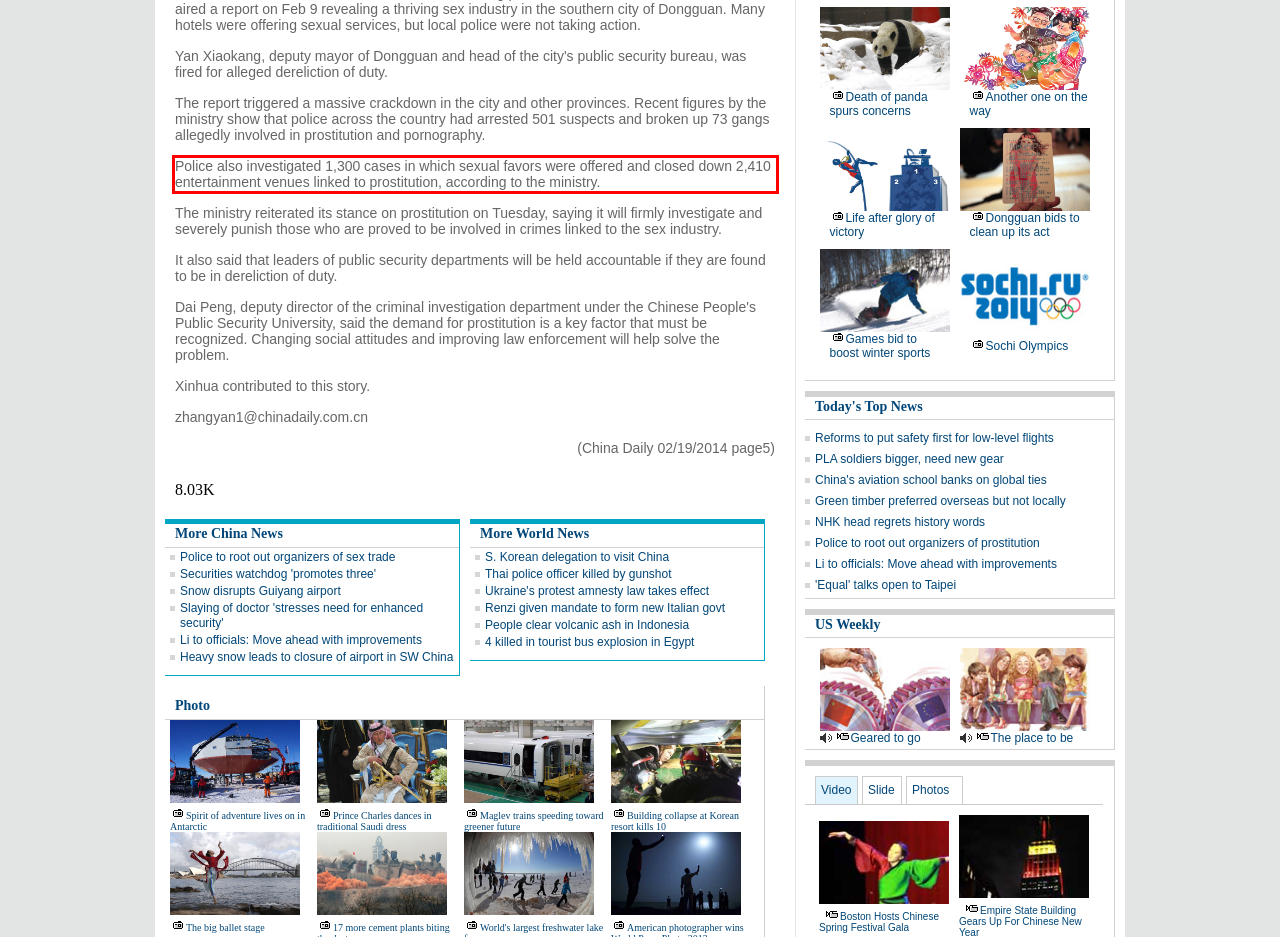You are given a webpage screenshot with a red bounding box around a UI element. Extract and generate the text inside this red bounding box.

Police also investigated 1,300 cases in which sexual favors were offered and closed down 2,410 entertainment venues linked to prostitution, according to the ministry.